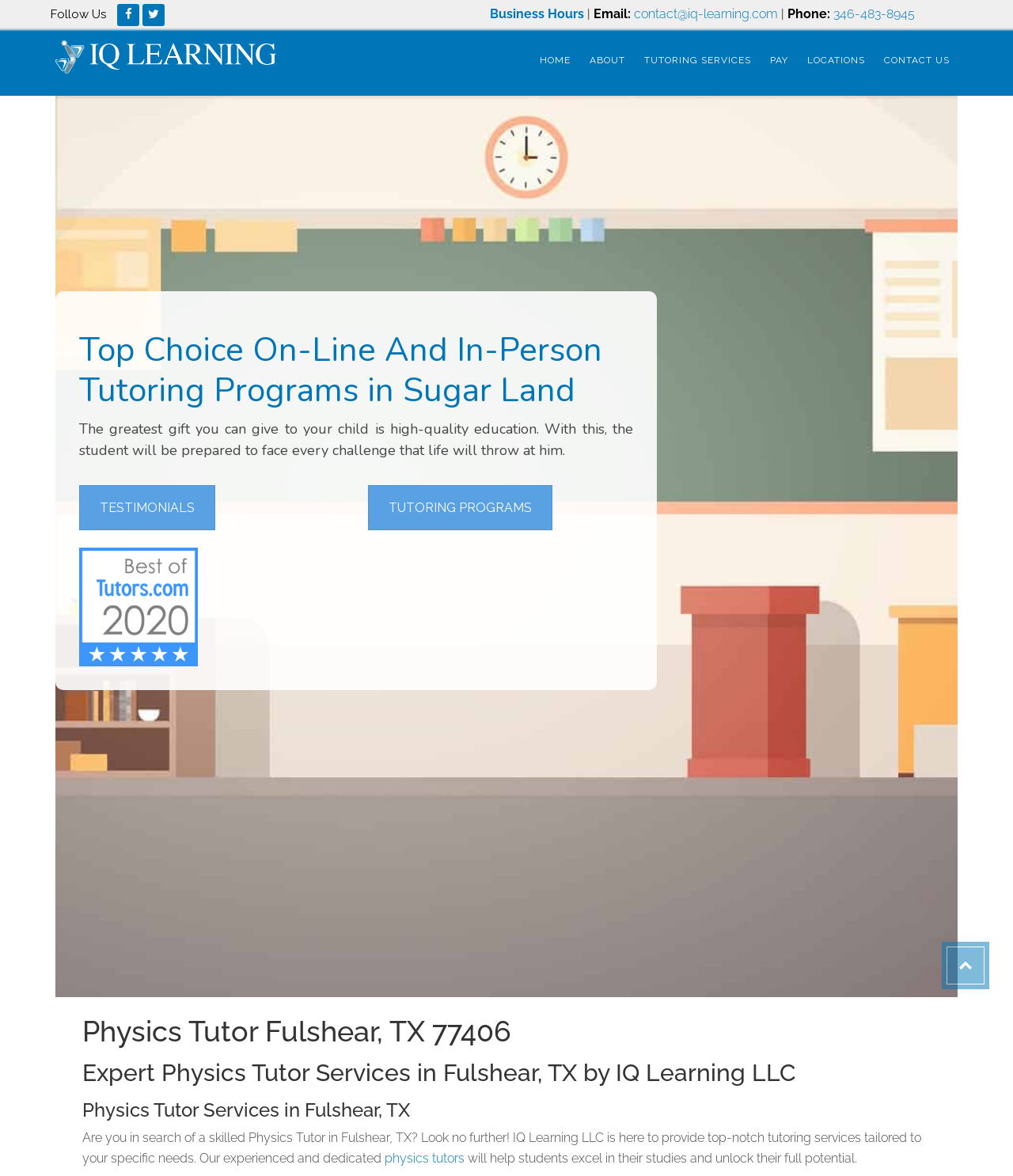Determine the heading of the webpage and extract its text content.

Physics Tutor Fulshear, TX 77406